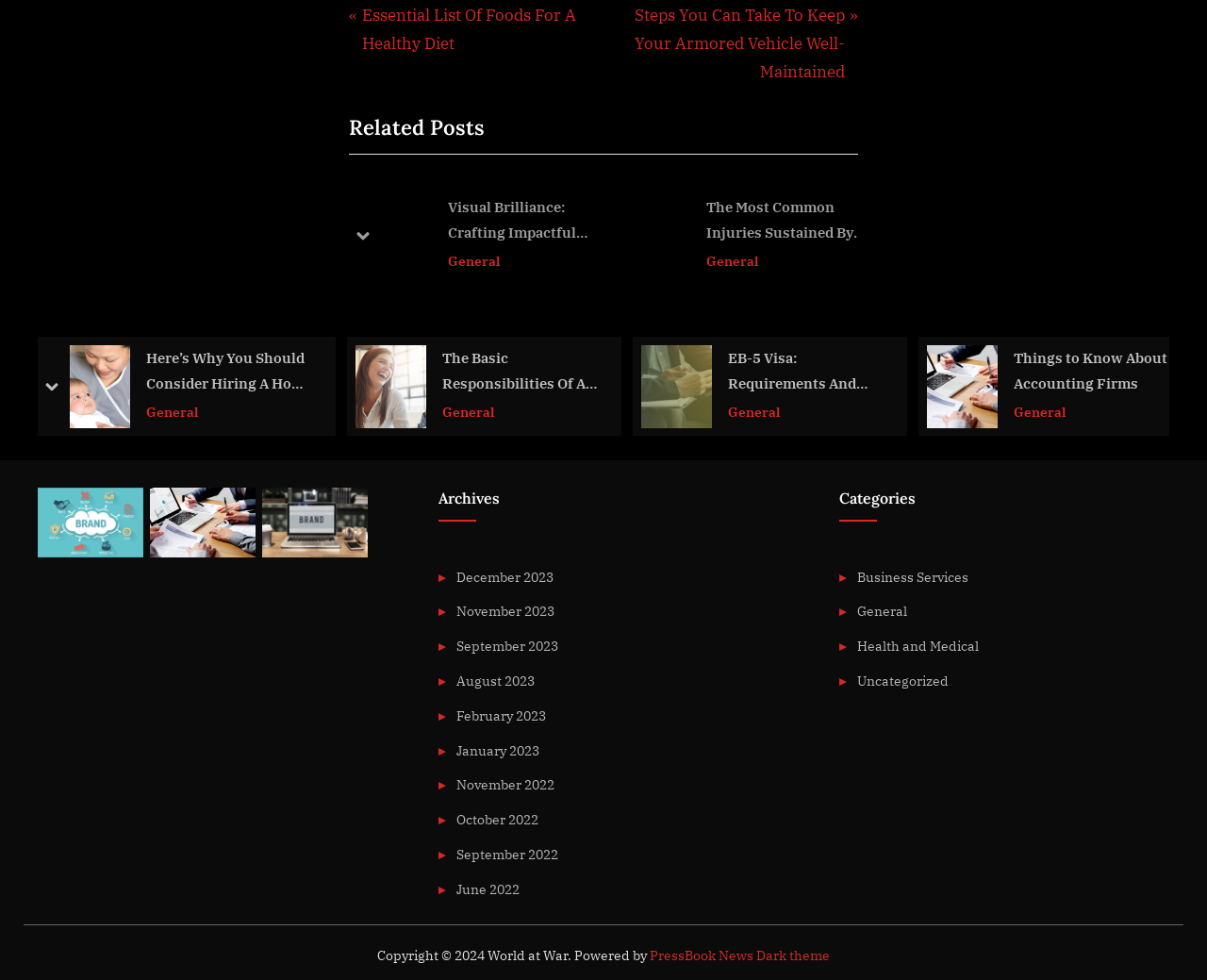Identify the bounding box coordinates of the specific part of the webpage to click to complete this instruction: "Click on the 'prev' button".

[0.289, 0.19, 0.312, 0.291]